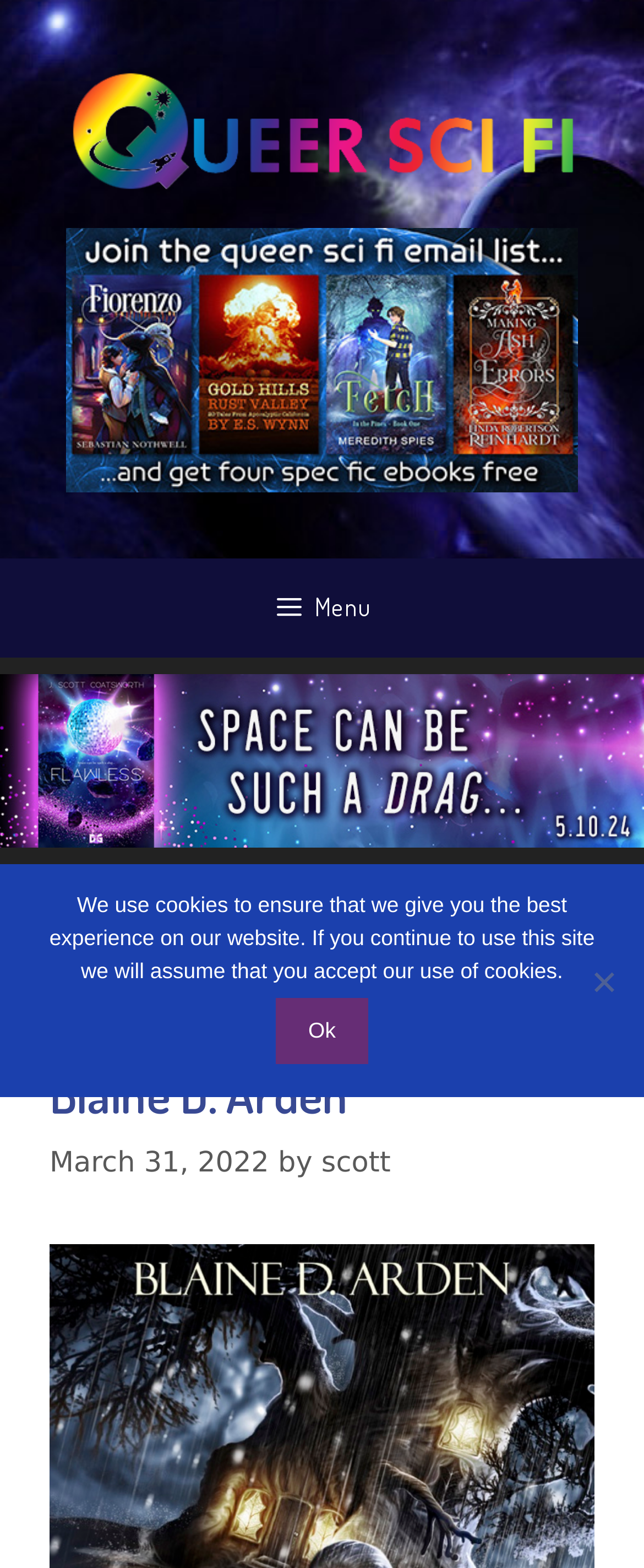Provide a thorough description of the webpage's content and layout.

This webpage is a book review page, specifically for the book "Lost and Found" by Blaine D. Arden. At the top of the page, there is a banner with the site's name "Queer Sci Fi" and a link to the site, accompanied by two images. Below the banner, there is a navigation menu with a button labeled "Menu" and a link.

On the left side of the page, there is a header section with the title of the review "REVIEW: Lost and Found – Blaine D. Arden" and the date "March 31, 2022". The reviewer's name, "Scott", is also mentioned in this section.

In the middle of the page, there is a notice about the use of cookies on the website, which can be dismissed by clicking the "Ok" button. This notice is accompanied by a "No" button.

At the bottom of the page, there is a disclaimer stating "As an Amazon Associate we earn from qualifying purchases."